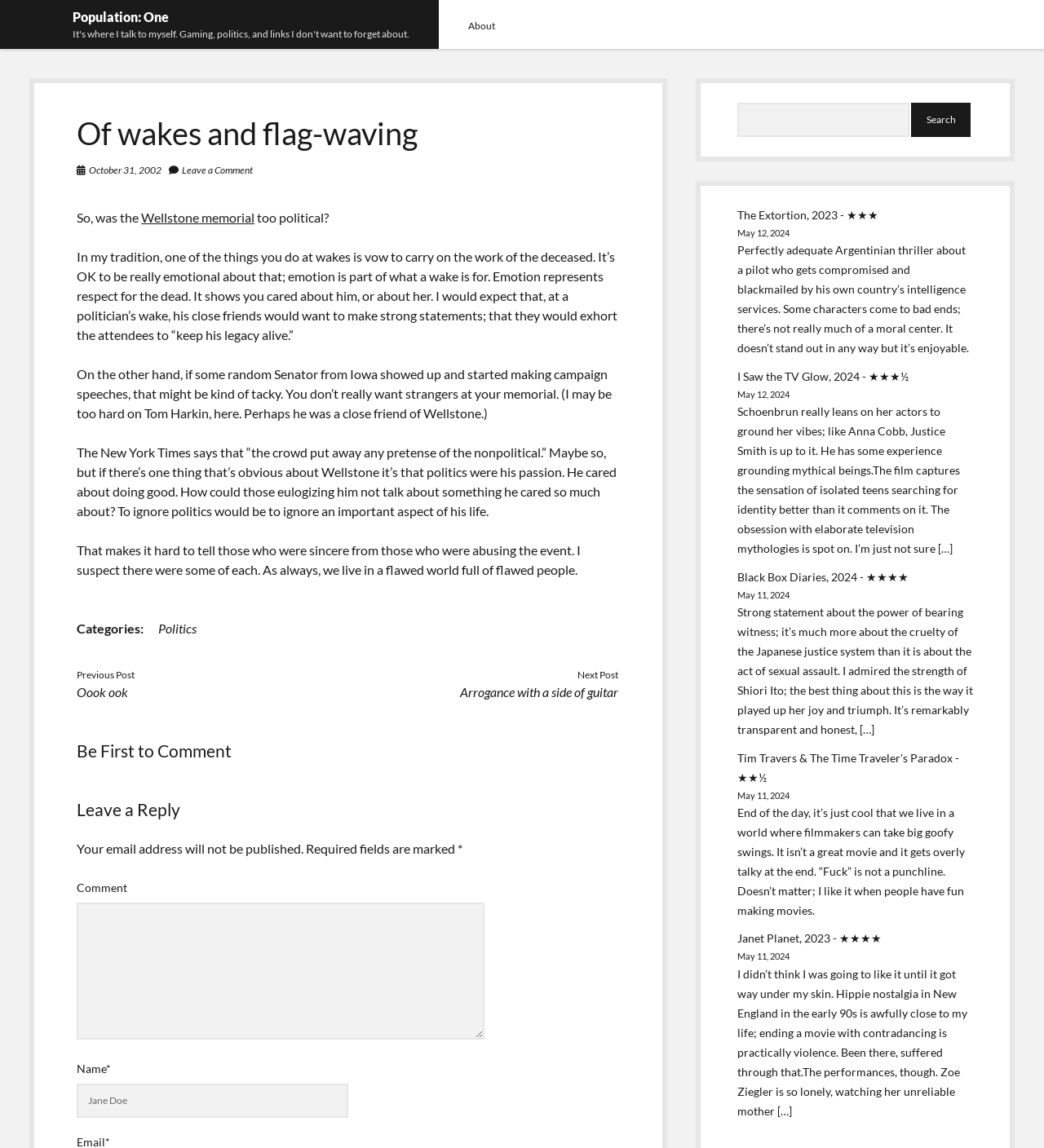Identify and provide the text of the main header on the webpage.

Of wakes and flag-waving